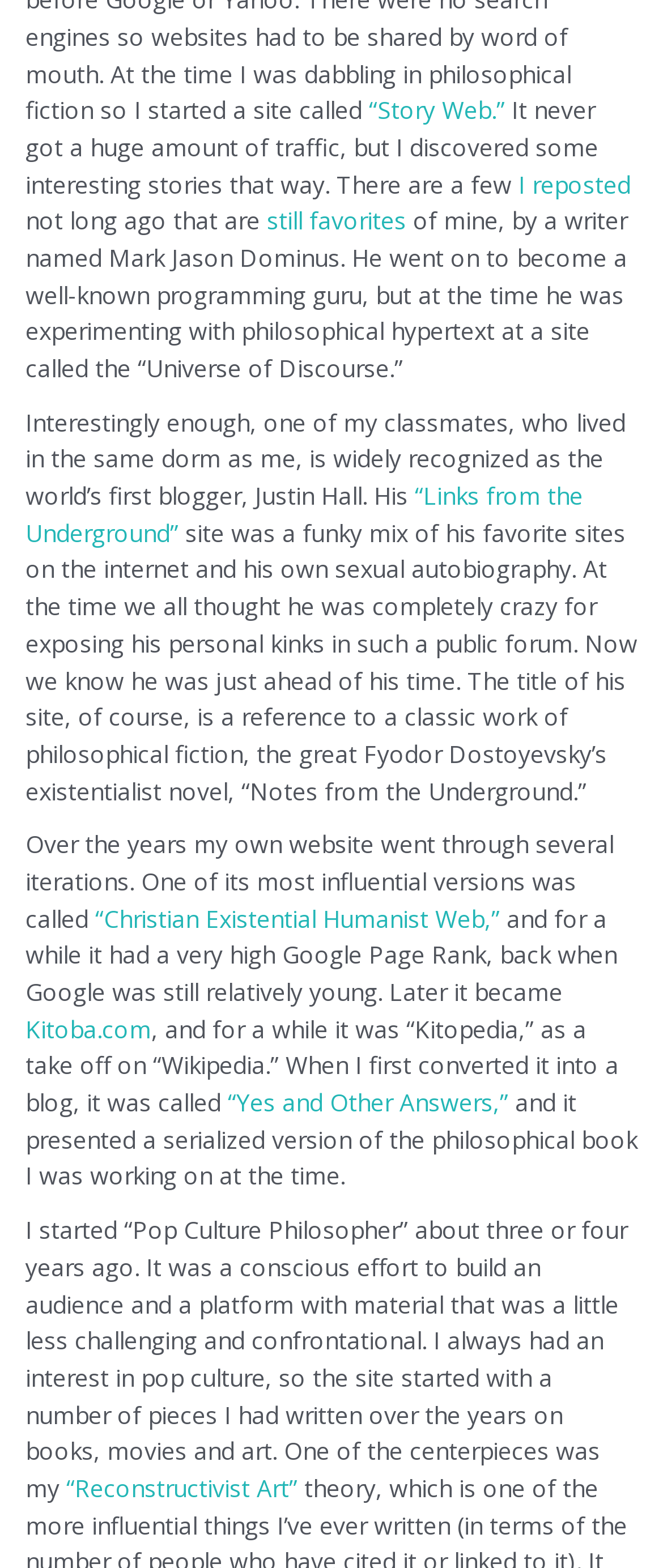What is the name of the site that was a take off on Wikipedia?
Refer to the screenshot and deliver a thorough answer to the question presented.

The site that was a take off on Wikipedia is Kitopedia, which was a version of the author's website.